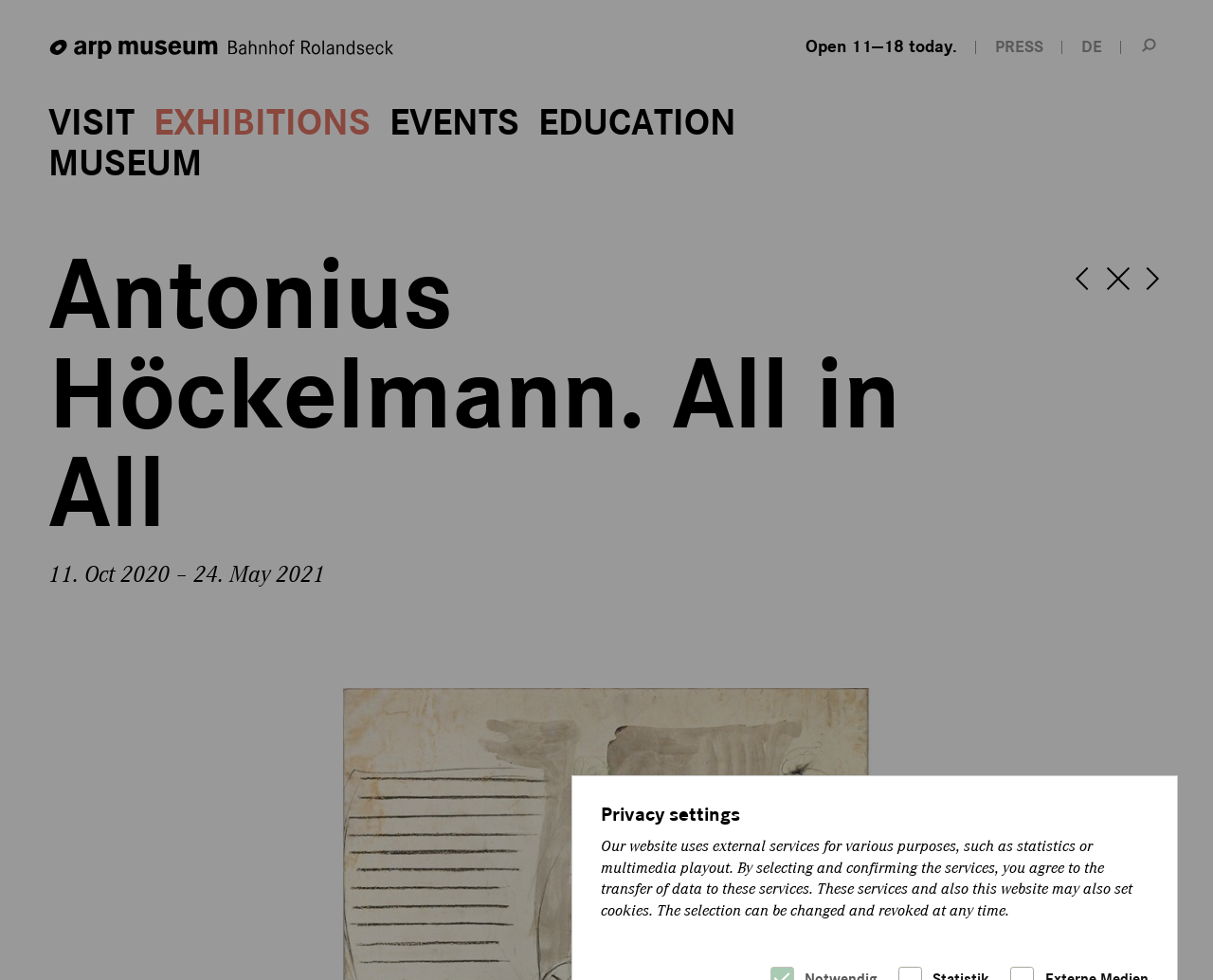Determine the bounding box coordinates of the clickable region to execute the instruction: "Search for exhibitions". The coordinates should be four float numbers between 0 and 1, denoted as [left, top, right, bottom].

[0.94, 0.034, 0.955, 0.057]